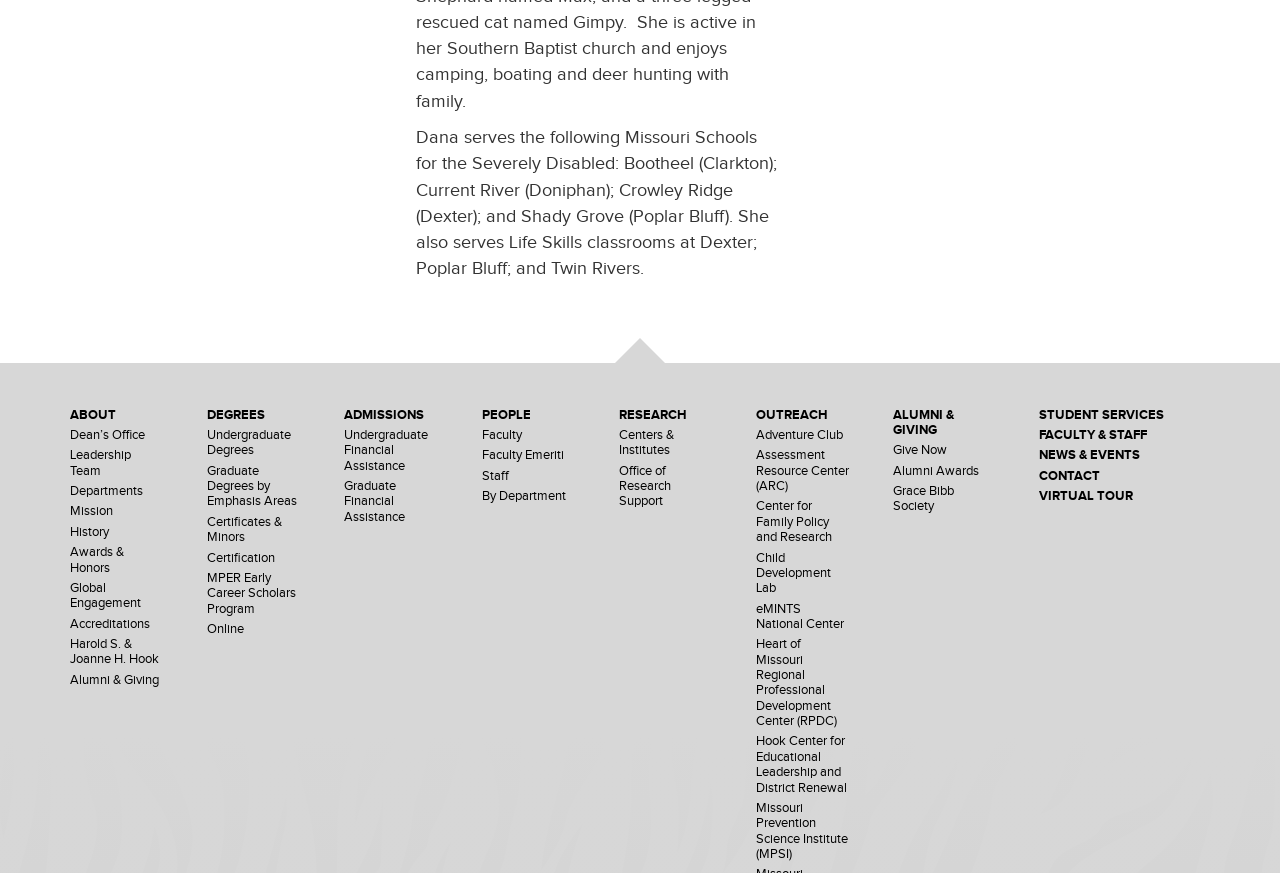Bounding box coordinates should be provided in the format (top-left x, top-left y, bottom-right x, bottom-right y) with all values between 0 and 1. Identify the bounding box for this UI element: Contattaci

None